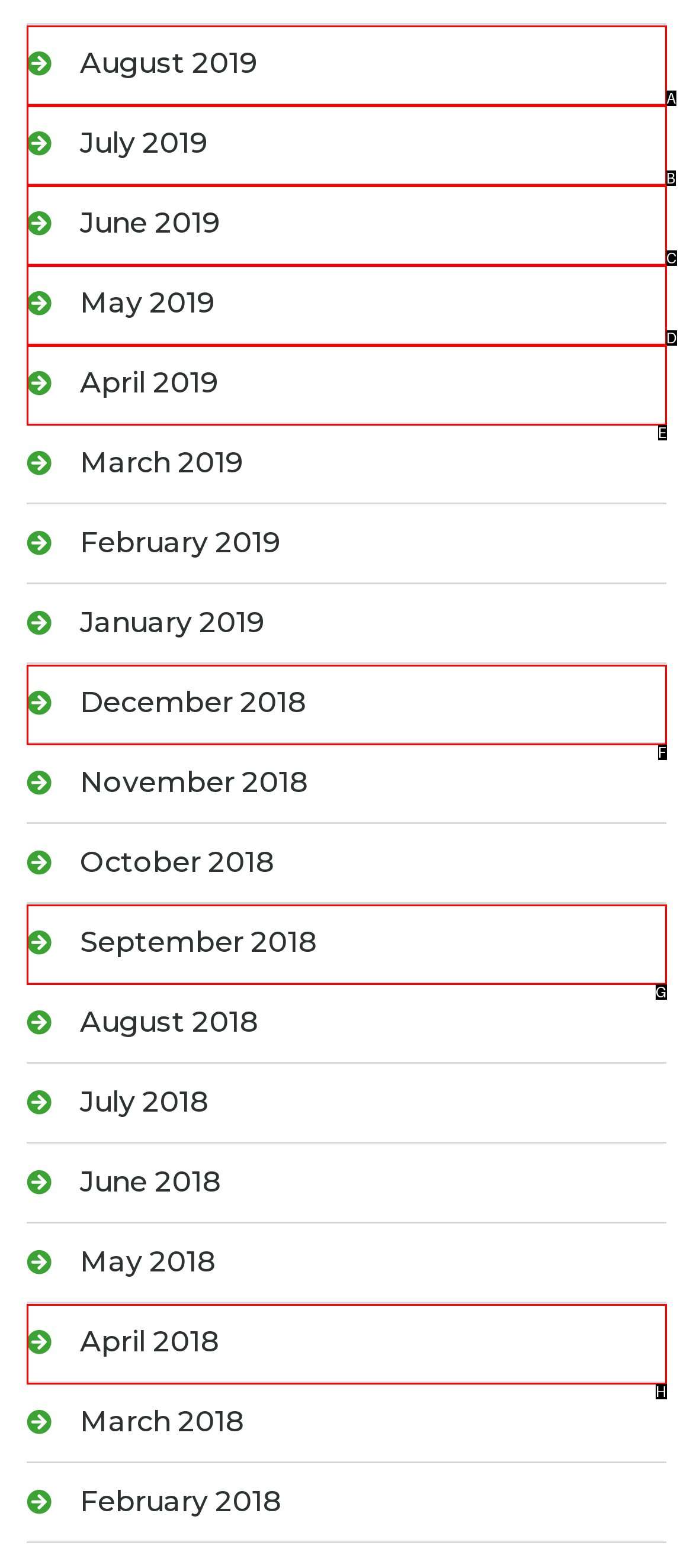Refer to the description: Awanna Travel and choose the option that best fits. Provide the letter of that option directly from the options.

None